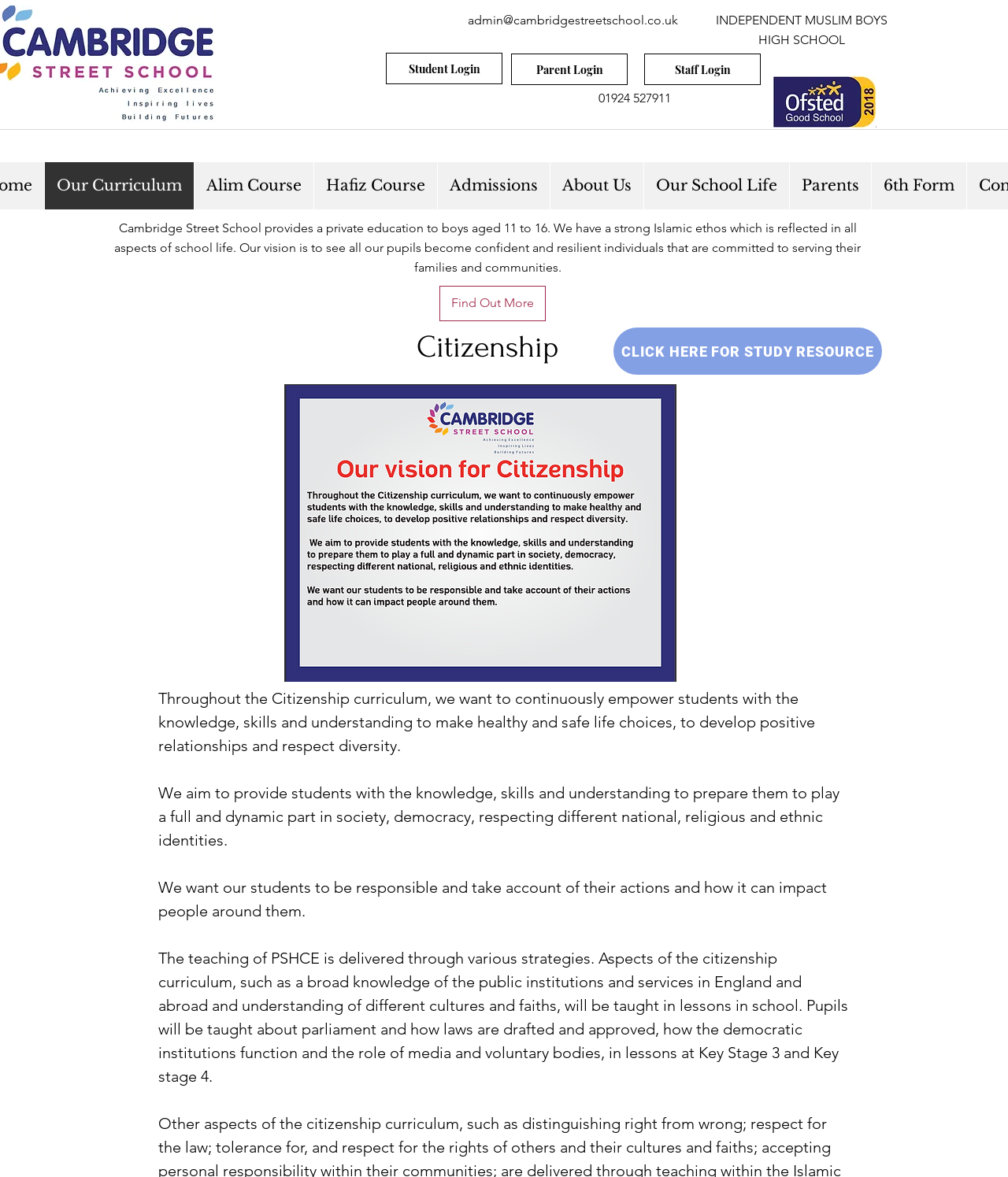Specify the bounding box coordinates (top-left x, top-left y, bottom-right x, bottom-right y) of the UI element in the screenshot that matches this description: Find Out More

[0.436, 0.243, 0.541, 0.273]